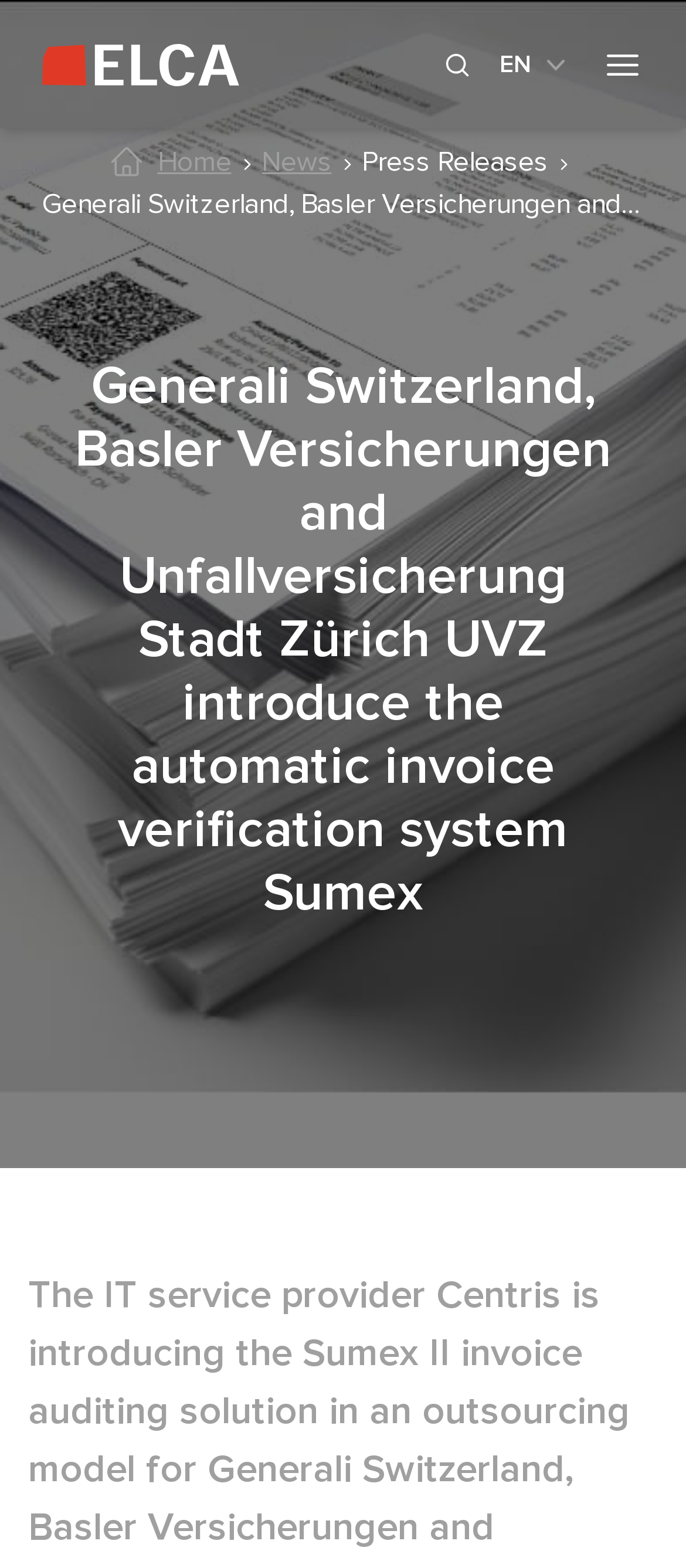Answer the question below in one word or phrase:
What is the image at the top of the webpage?

Invoice image